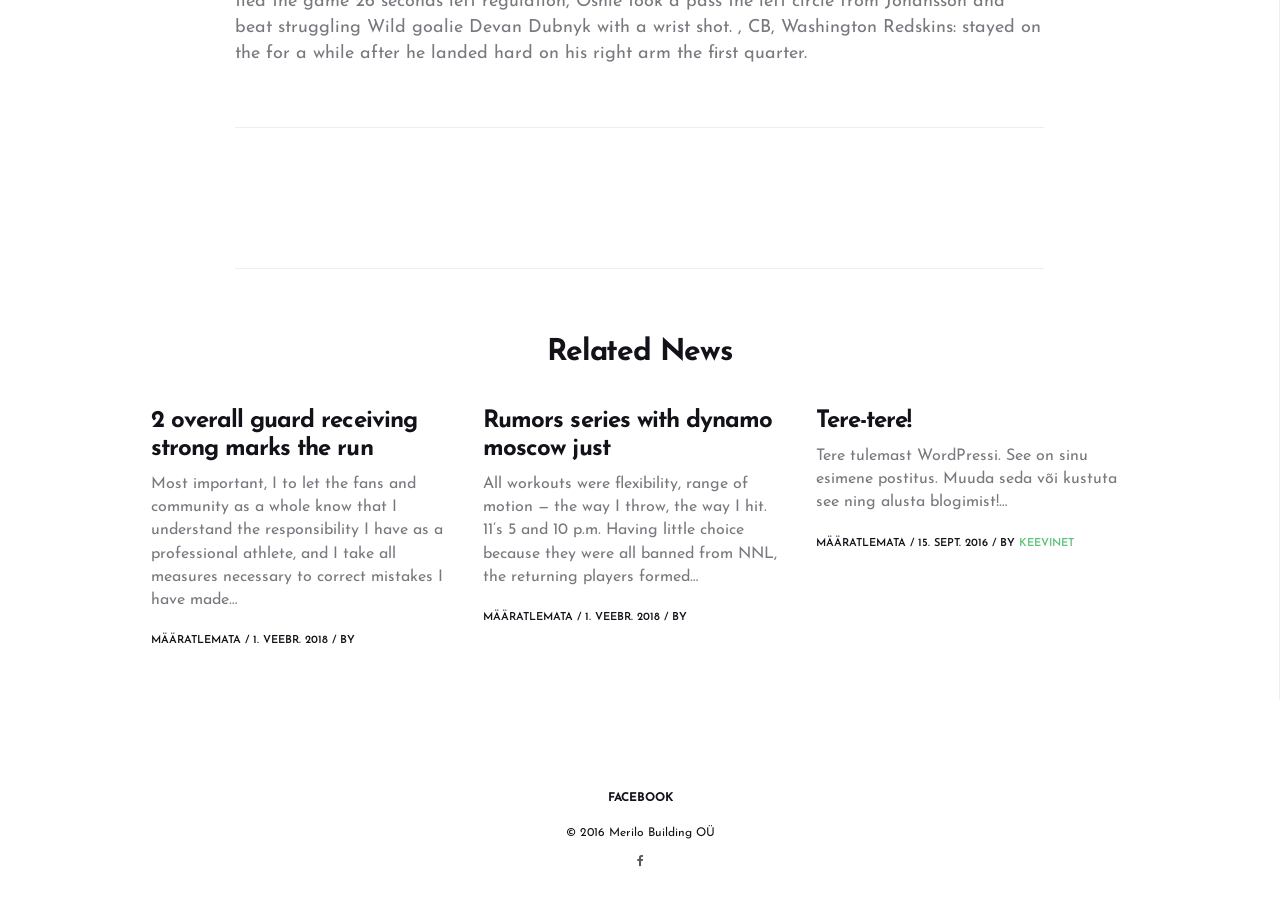What is the copyright information at the bottom of the webpage? Based on the image, give a response in one word or a short phrase.

© 2016 Merilo Building OÜ